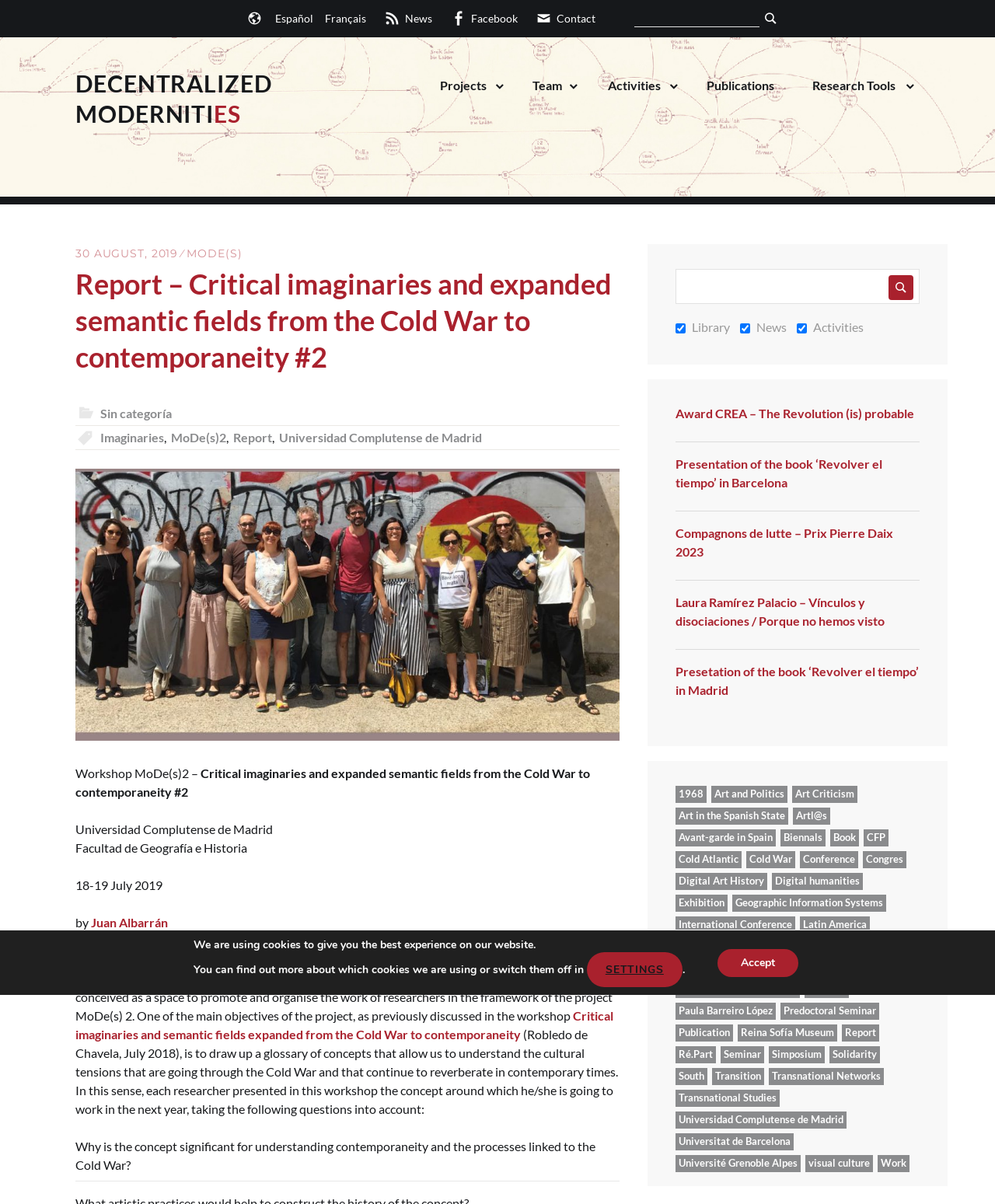Provide the bounding box for the UI element matching this description: "Art in the Spanish State".

[0.679, 0.671, 0.792, 0.685]